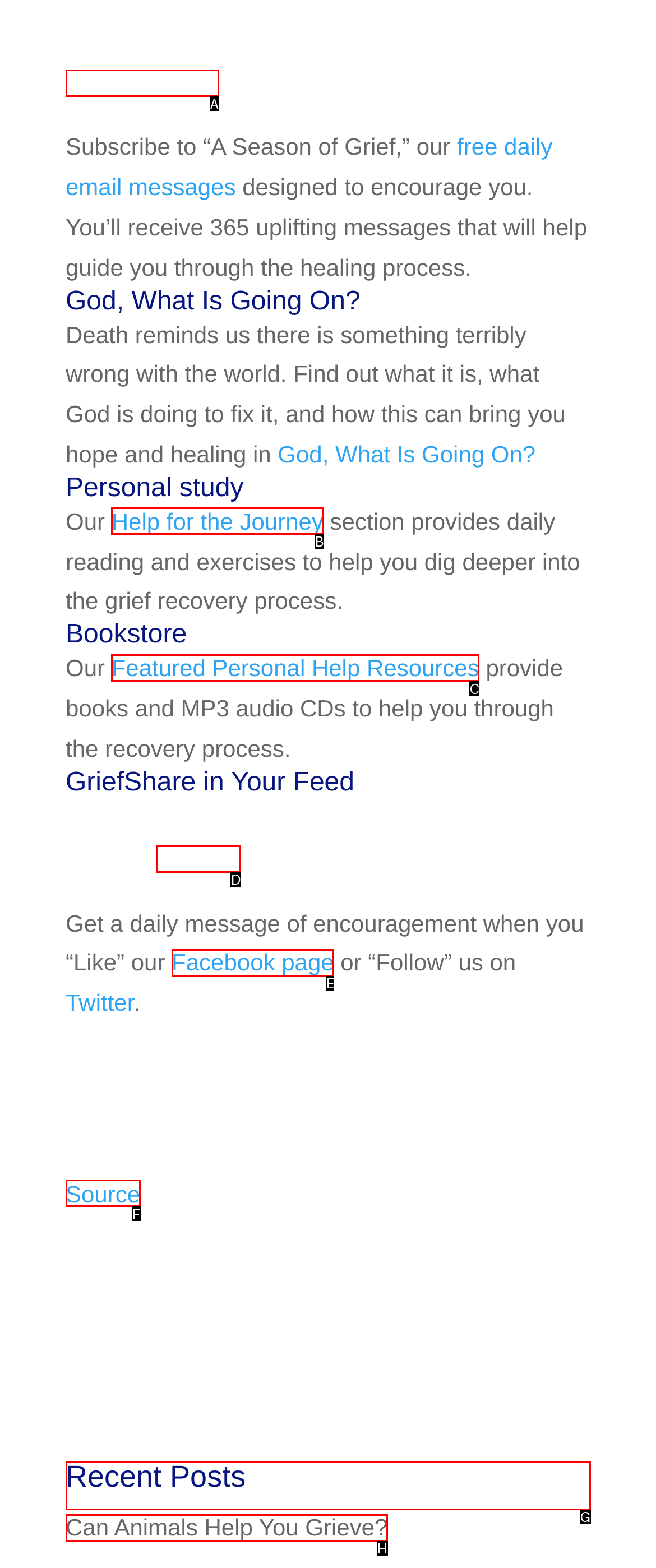Identify the letter of the correct UI element to fulfill the task: View Recent Posts from the given options in the screenshot.

G